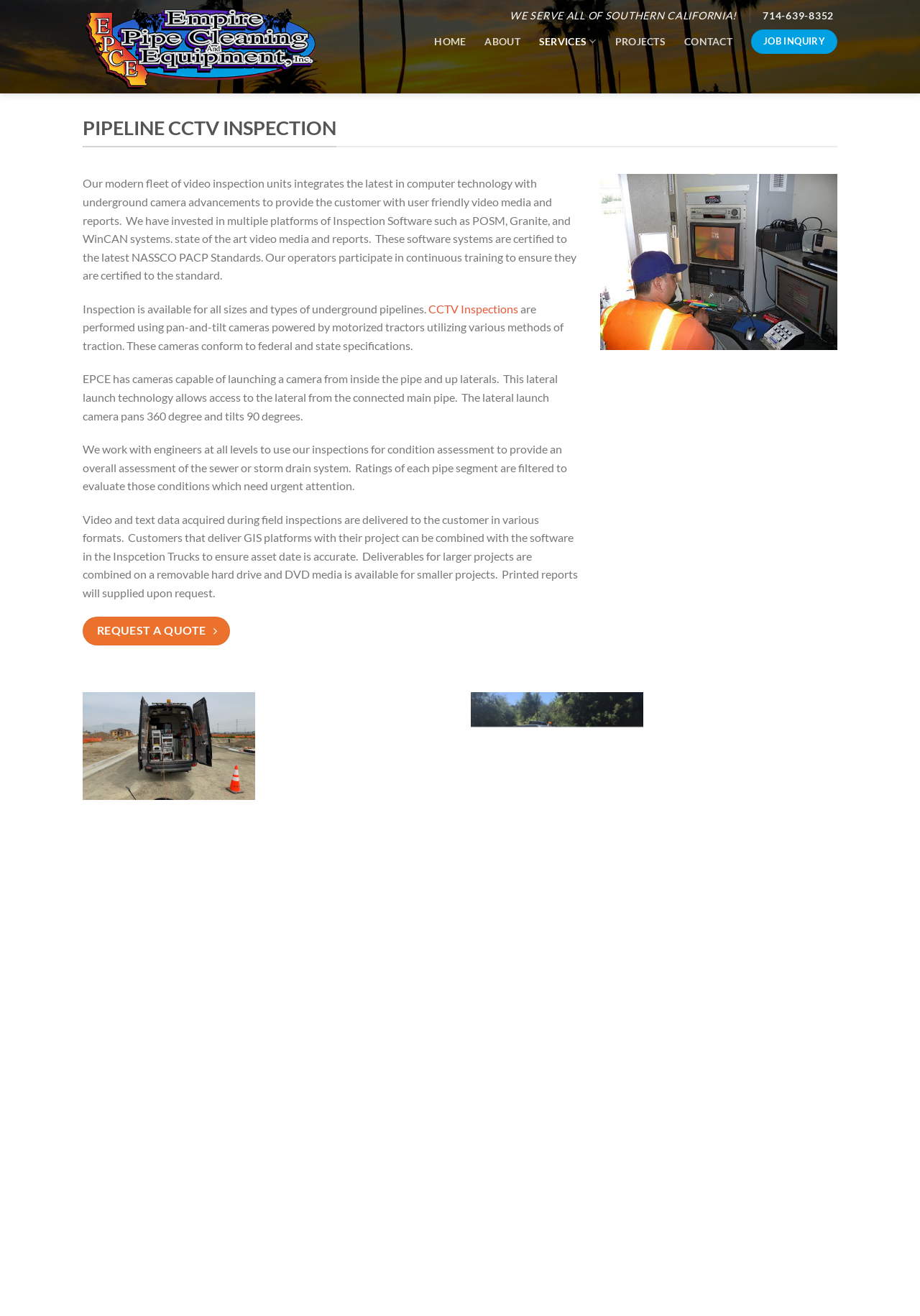Determine the bounding box coordinates for the area you should click to complete the following instruction: "Call the phone number".

[0.829, 0.007, 0.906, 0.016]